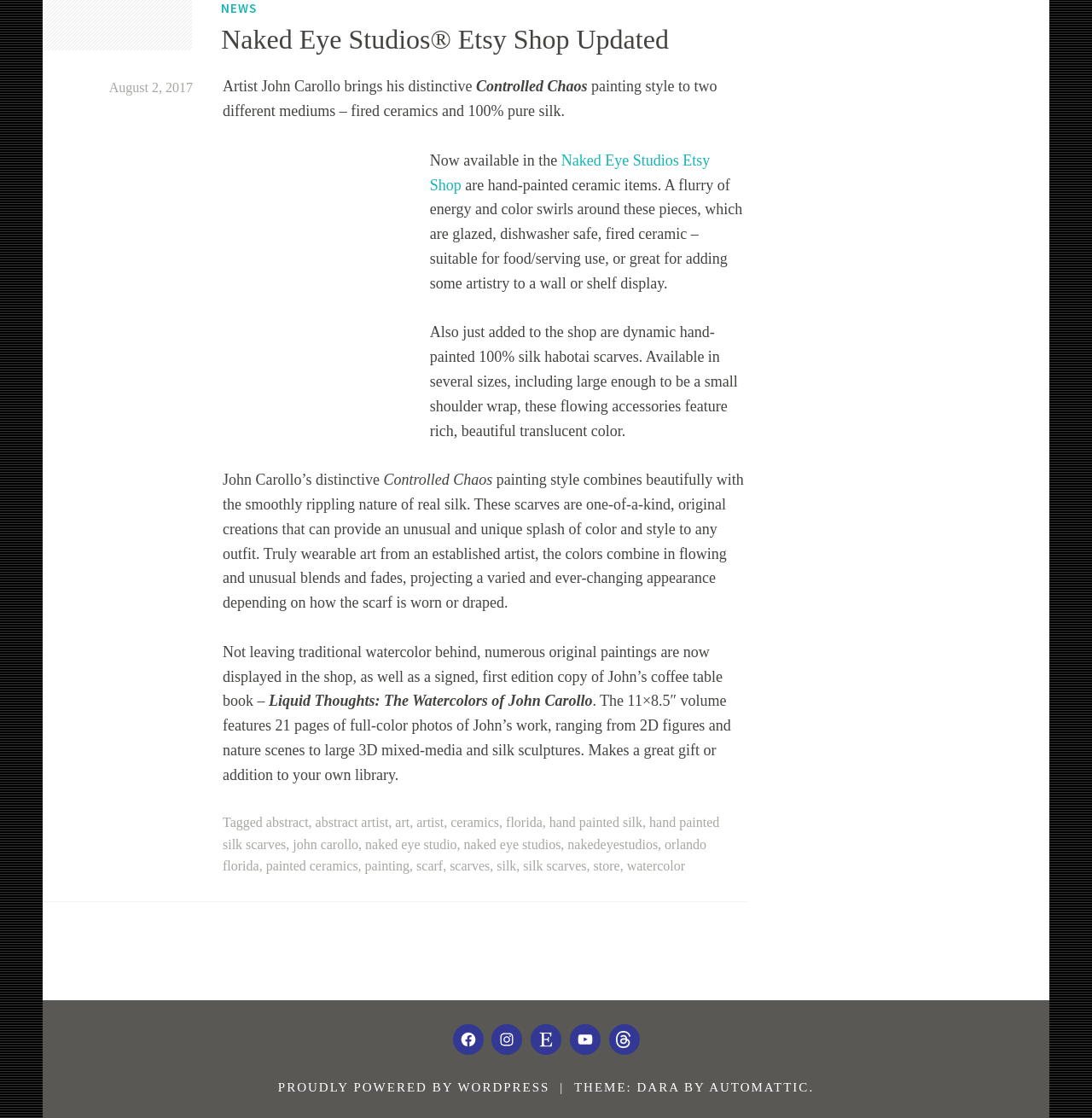Provide the bounding box coordinates of the HTML element described as: "painting". The bounding box coordinates should be four float numbers between 0 and 1, i.e., [left, top, right, bottom].

[0.334, 0.768, 0.375, 0.781]